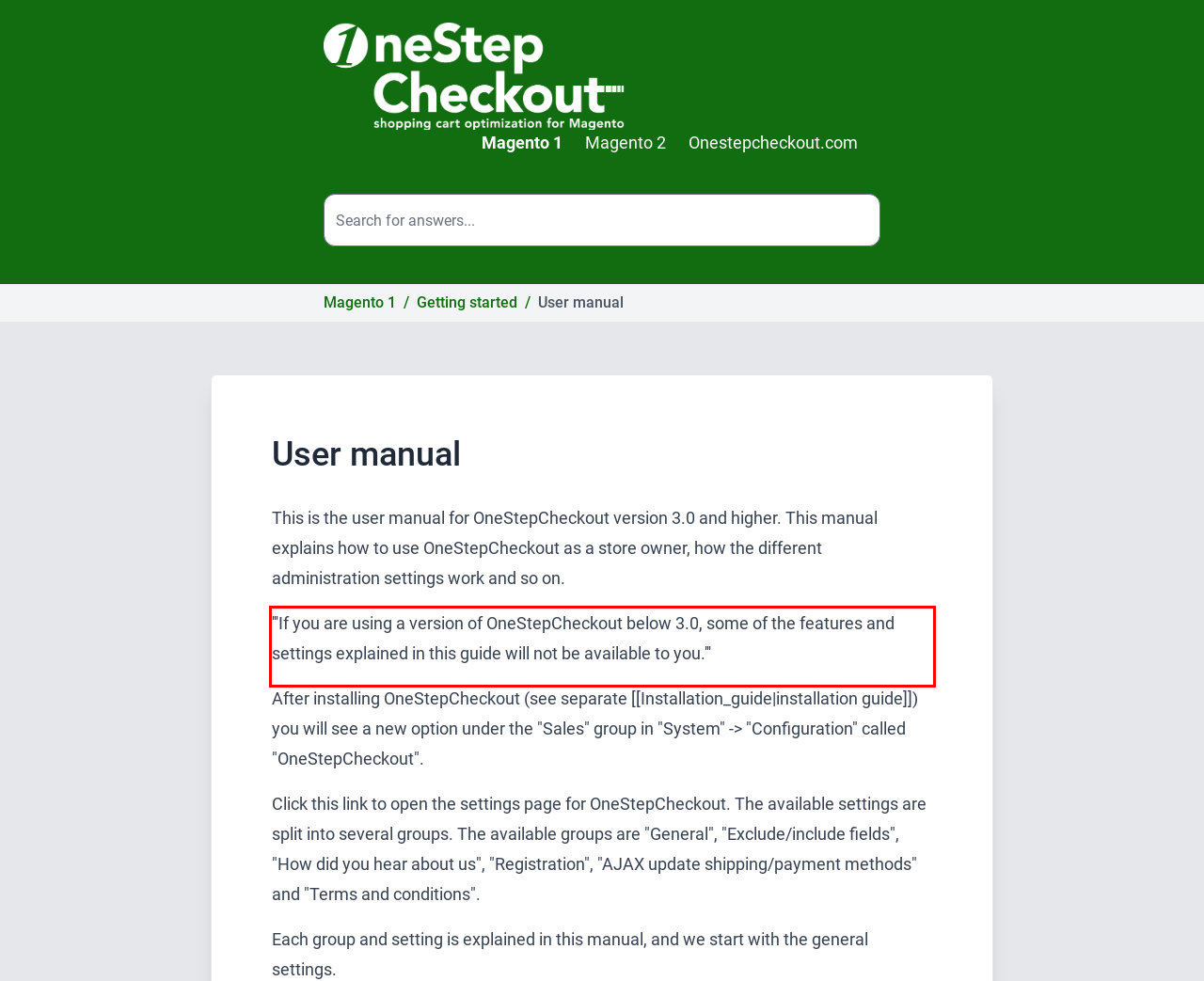Look at the provided screenshot of the webpage and perform OCR on the text within the red bounding box.

'''If you are using a version of OneStepCheckout below 3.0, some of the features and settings explained in this guide will not be available to you.'''